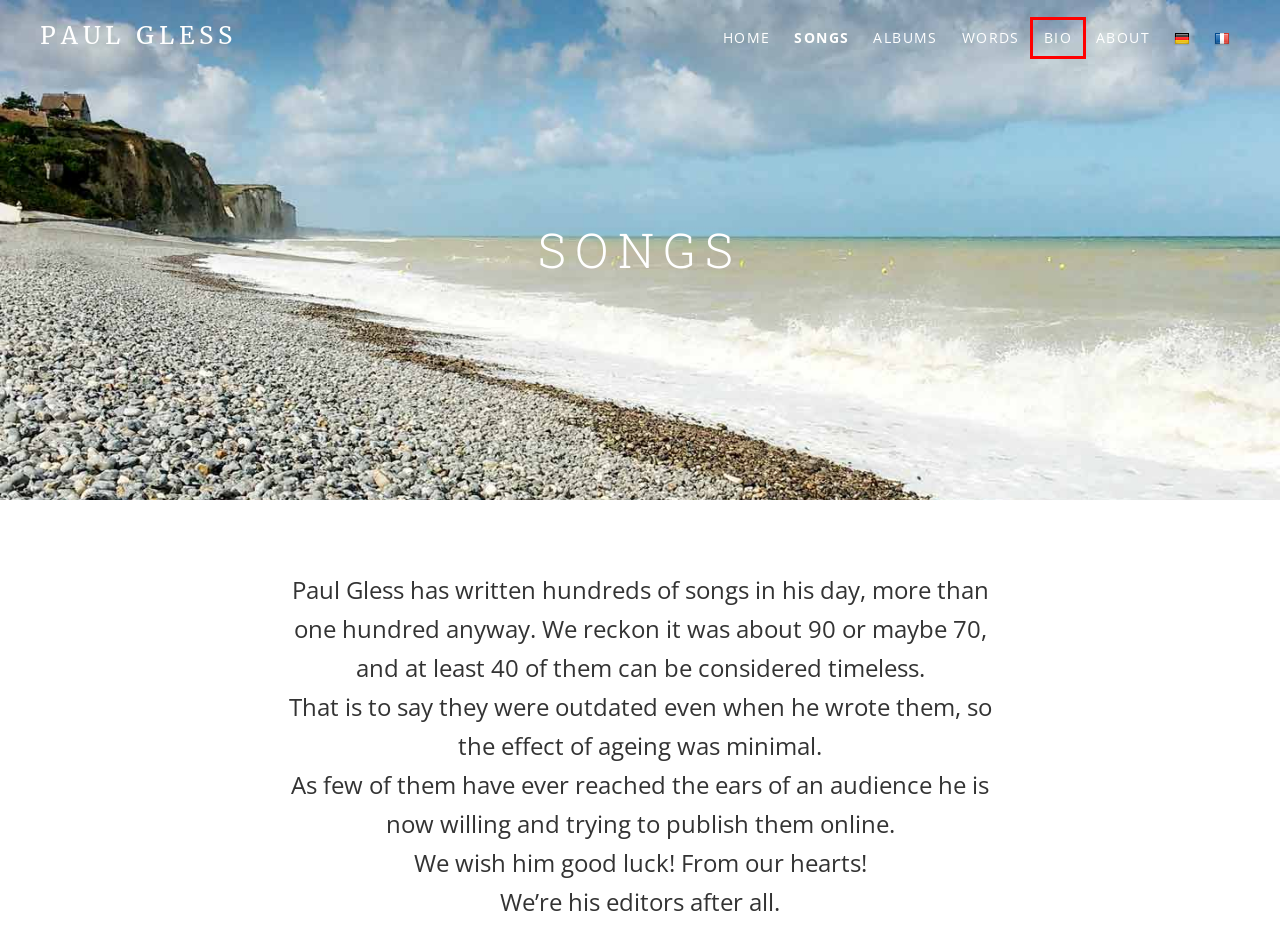You have a screenshot of a webpage with a red rectangle bounding box around an element. Identify the best matching webpage description for the new page that appears after clicking the element in the bounding box. The descriptions are:
A. Albums – Paul Gless
B. Paul Gless – chanteur compositeur
C. Paul Gless – Singend & Songschreibend, Dienstags vorwiegend
D. Biography – Paul Gless
E. Words – Paul Gless
F. What’s It All About? – Paul Gless
G. Paul Gless – Singing/Songwriting, on Tuesdays mostly (if I can find the time)
H. Can Go Wrong, Will Go Wrong – Paul Gless

D